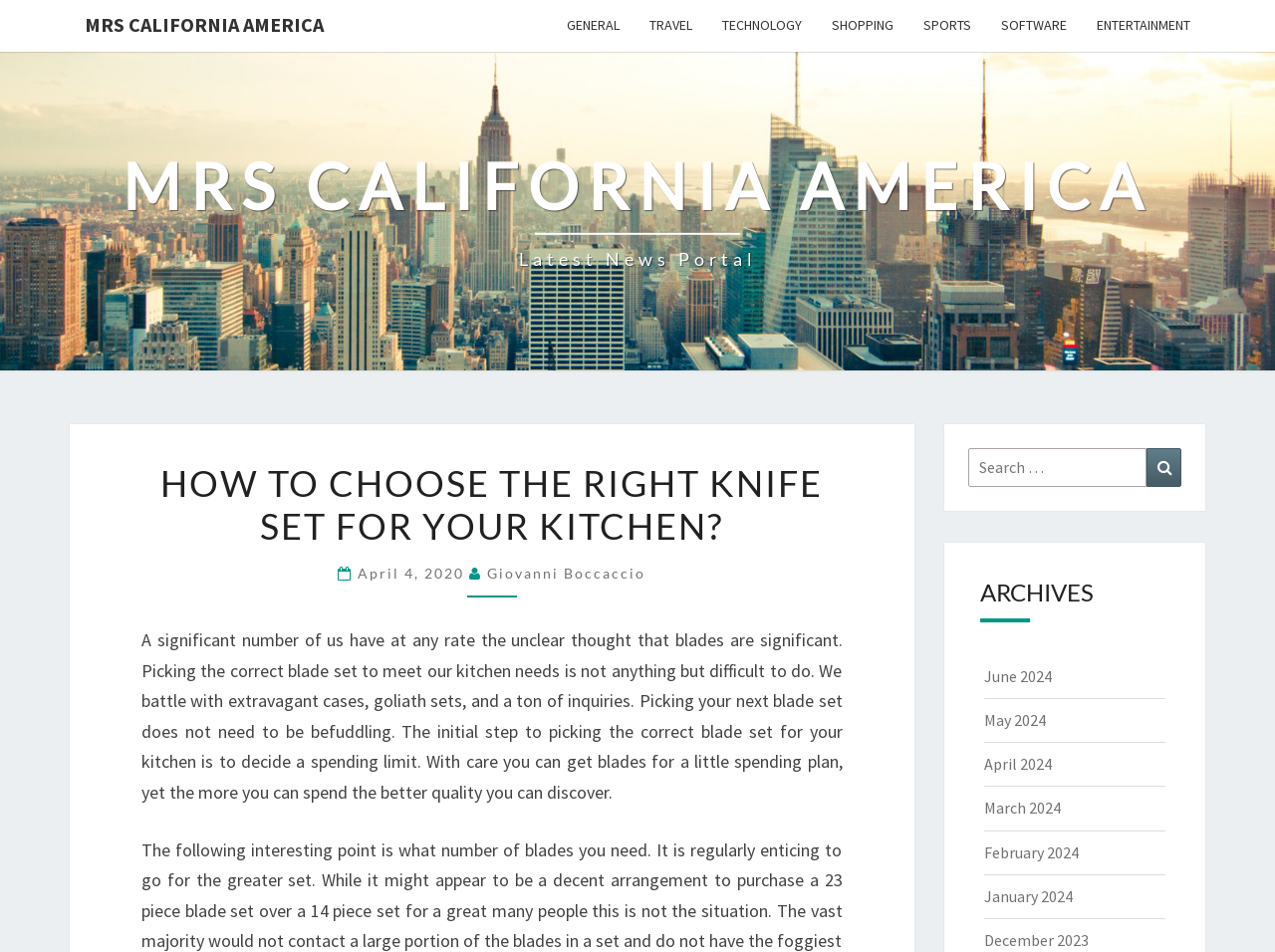Kindly provide the bounding box coordinates of the section you need to click on to fulfill the given instruction: "Click on the 'Giovanni Boccaccio' link".

[0.382, 0.593, 0.506, 0.611]